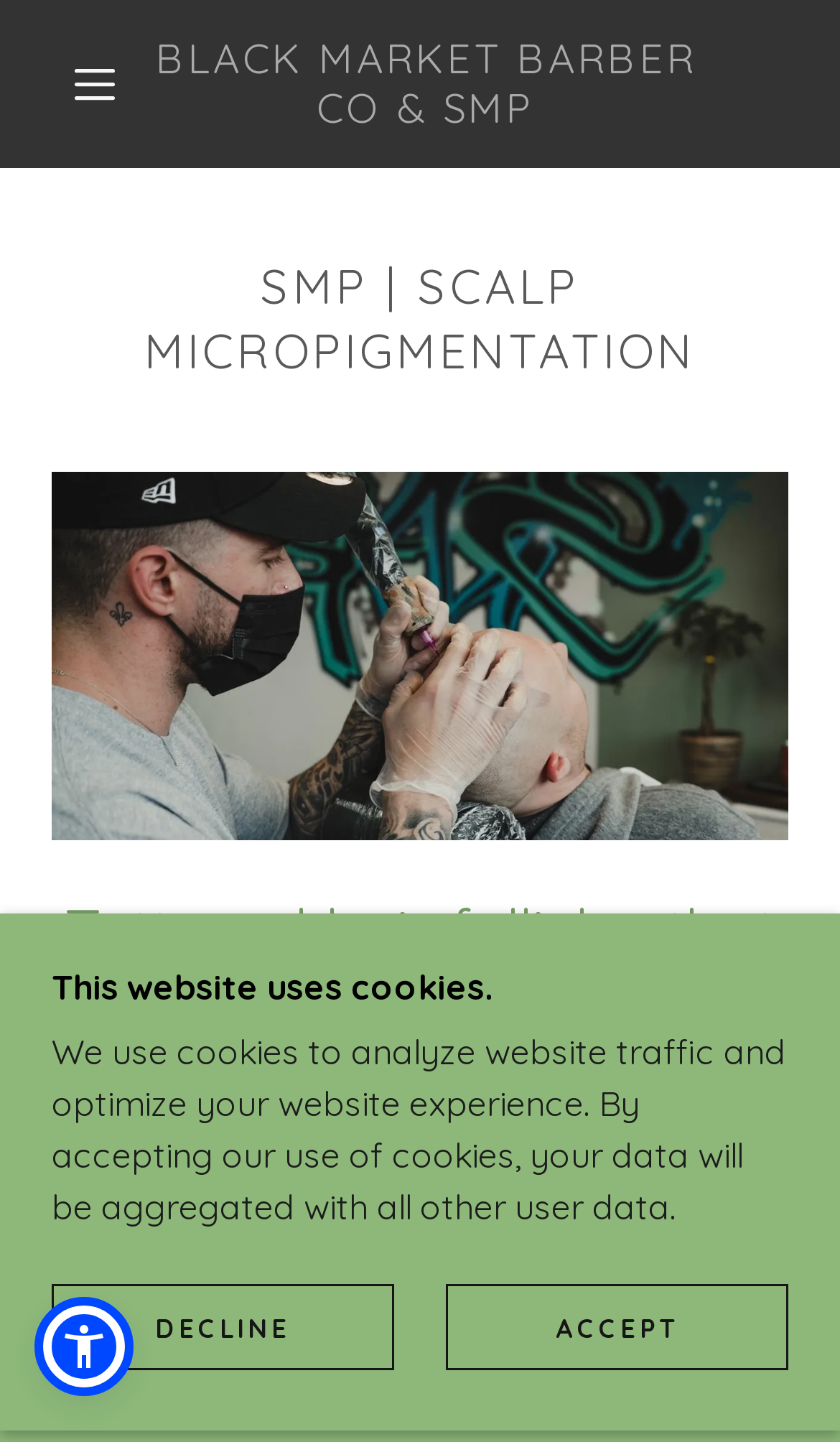What does the company offer to potential clients?
Could you answer the question with a detailed and thorough explanation?

The company offers a free 30-minute consultation to potential clients, as indicated by the link element 'BOOK A FREE 30-MIN CONSULTATION' which is prominently displayed on the webpage.